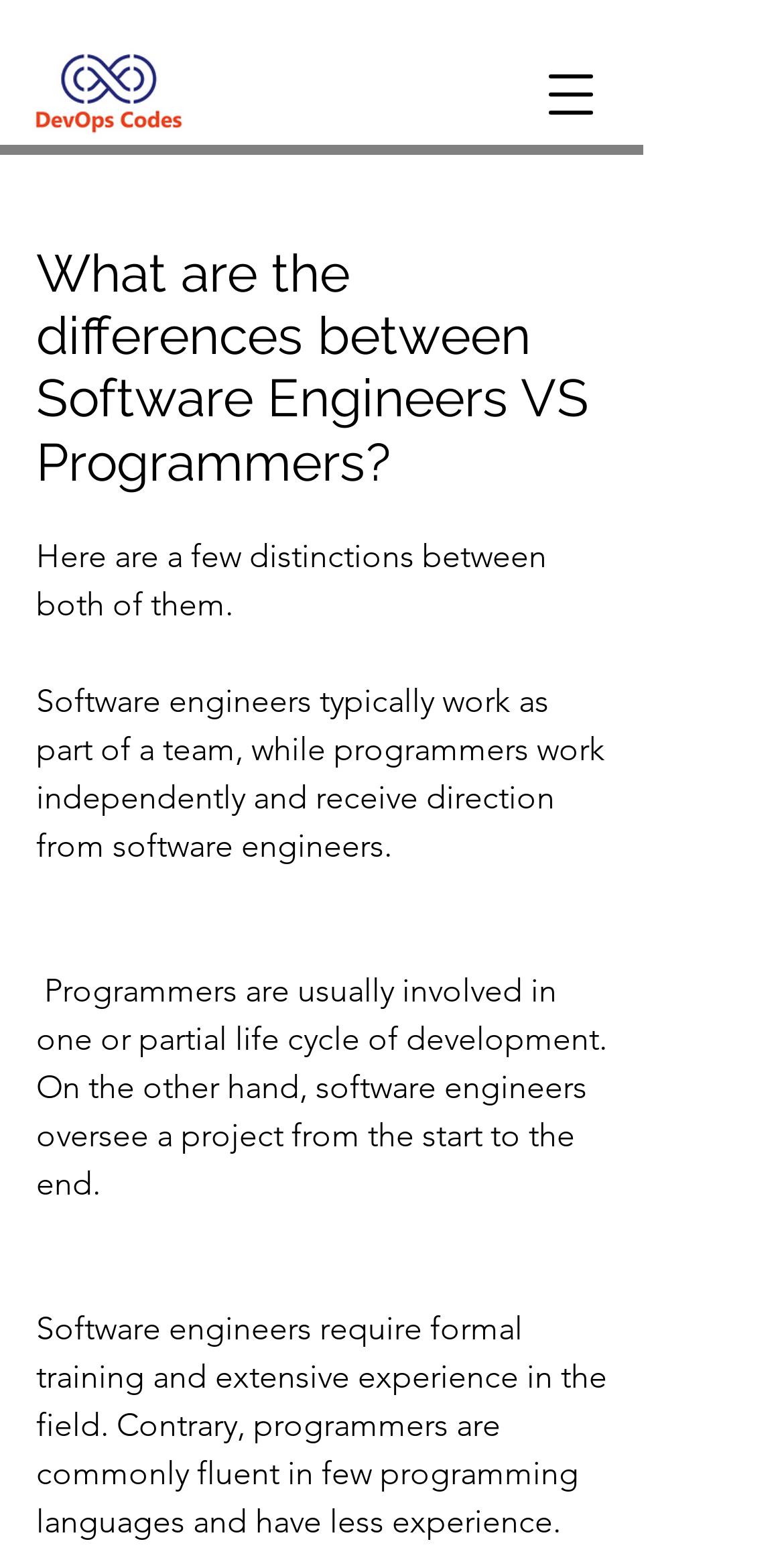What is required for software engineers?
Could you answer the question with a detailed and thorough explanation?

The webpage mentions that software engineers require formal training and extensive experience in the field, which is mentioned in the fourth paragraph of the text.